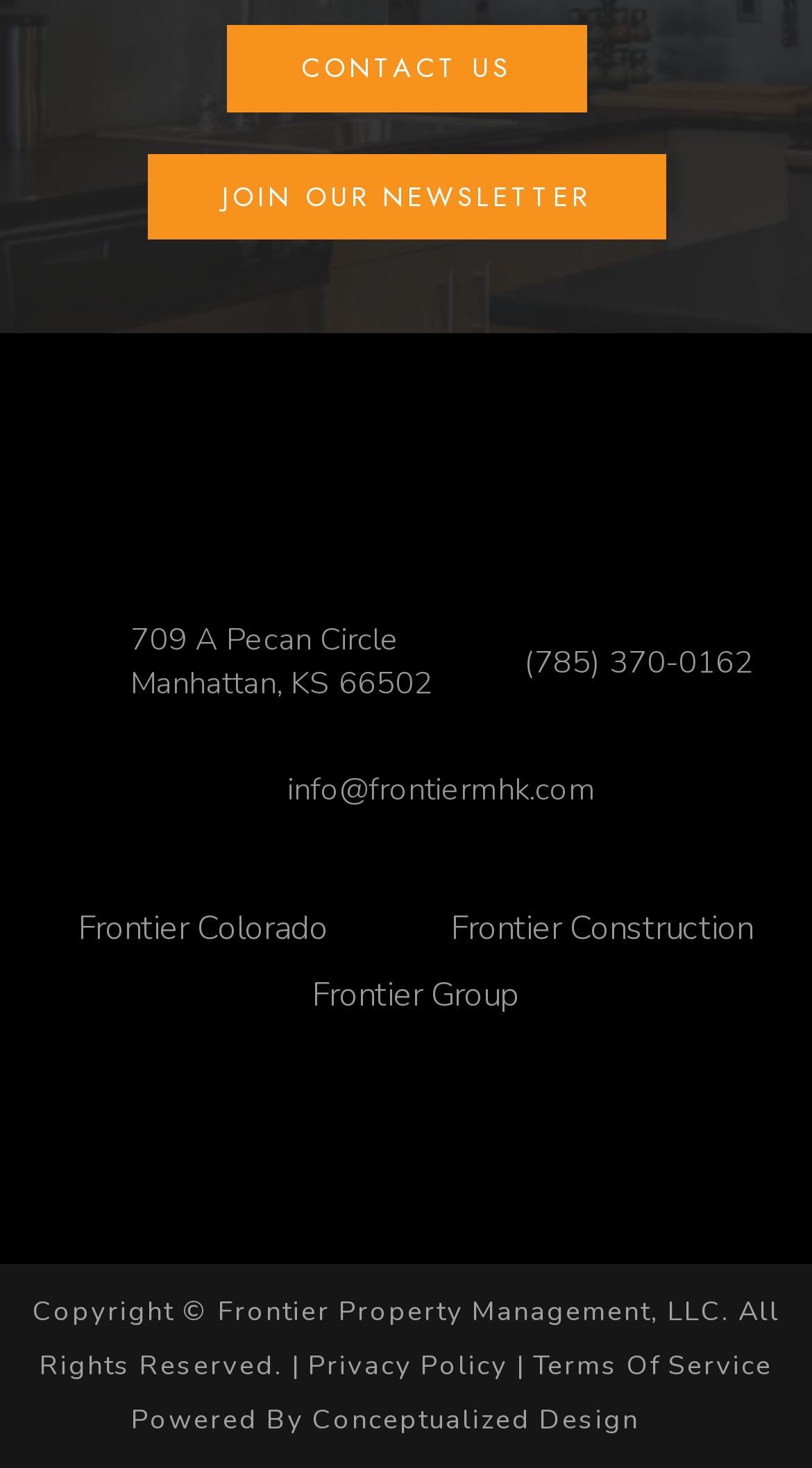Please answer the following question using a single word or phrase: 
What is the address of Frontier Property Management?

709 A Pecan Circle, Manhattan, KS 66502